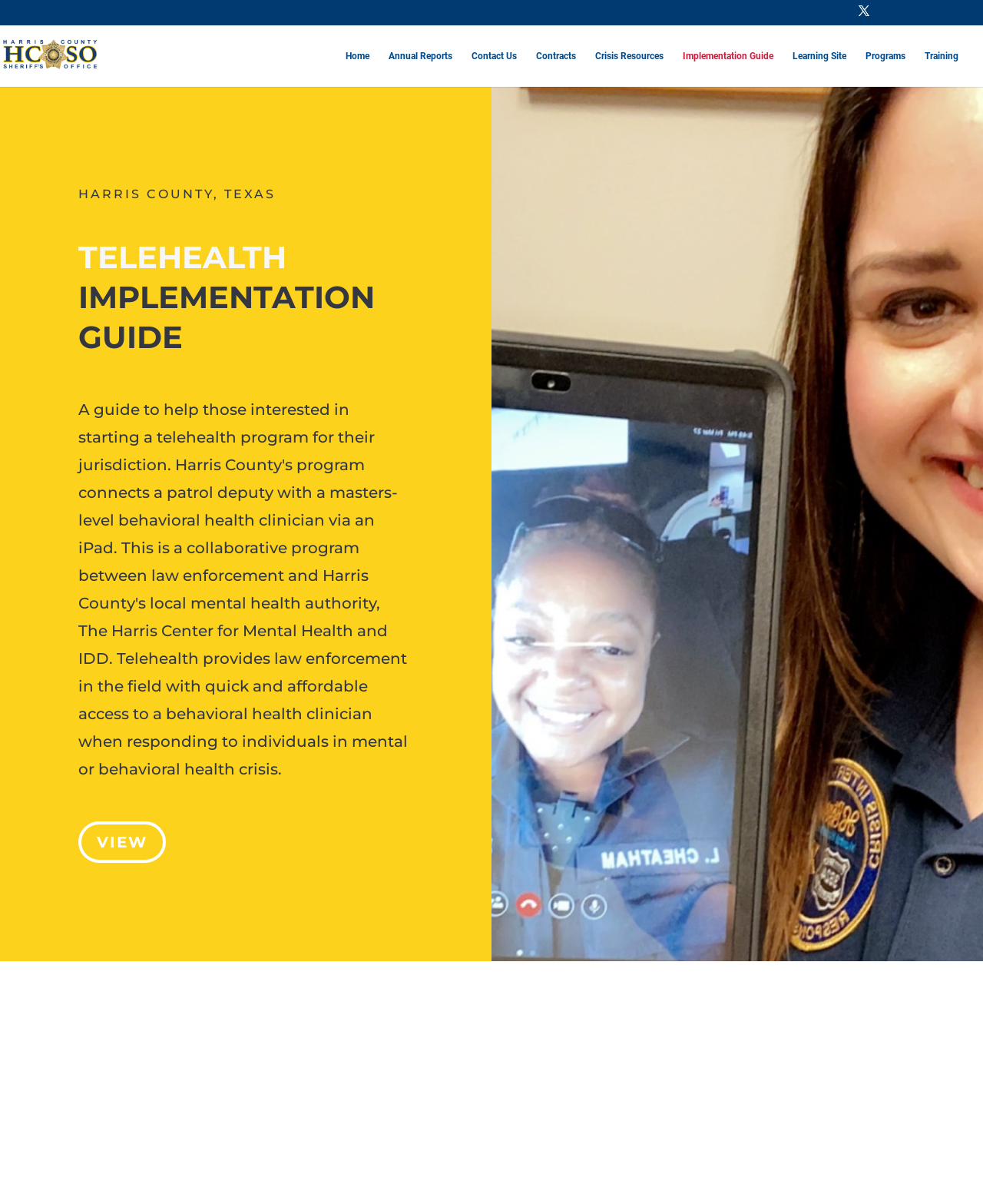Using the provided element description: "Learning Site", determine the bounding box coordinates of the corresponding UI element in the screenshot.

[0.806, 0.042, 0.861, 0.072]